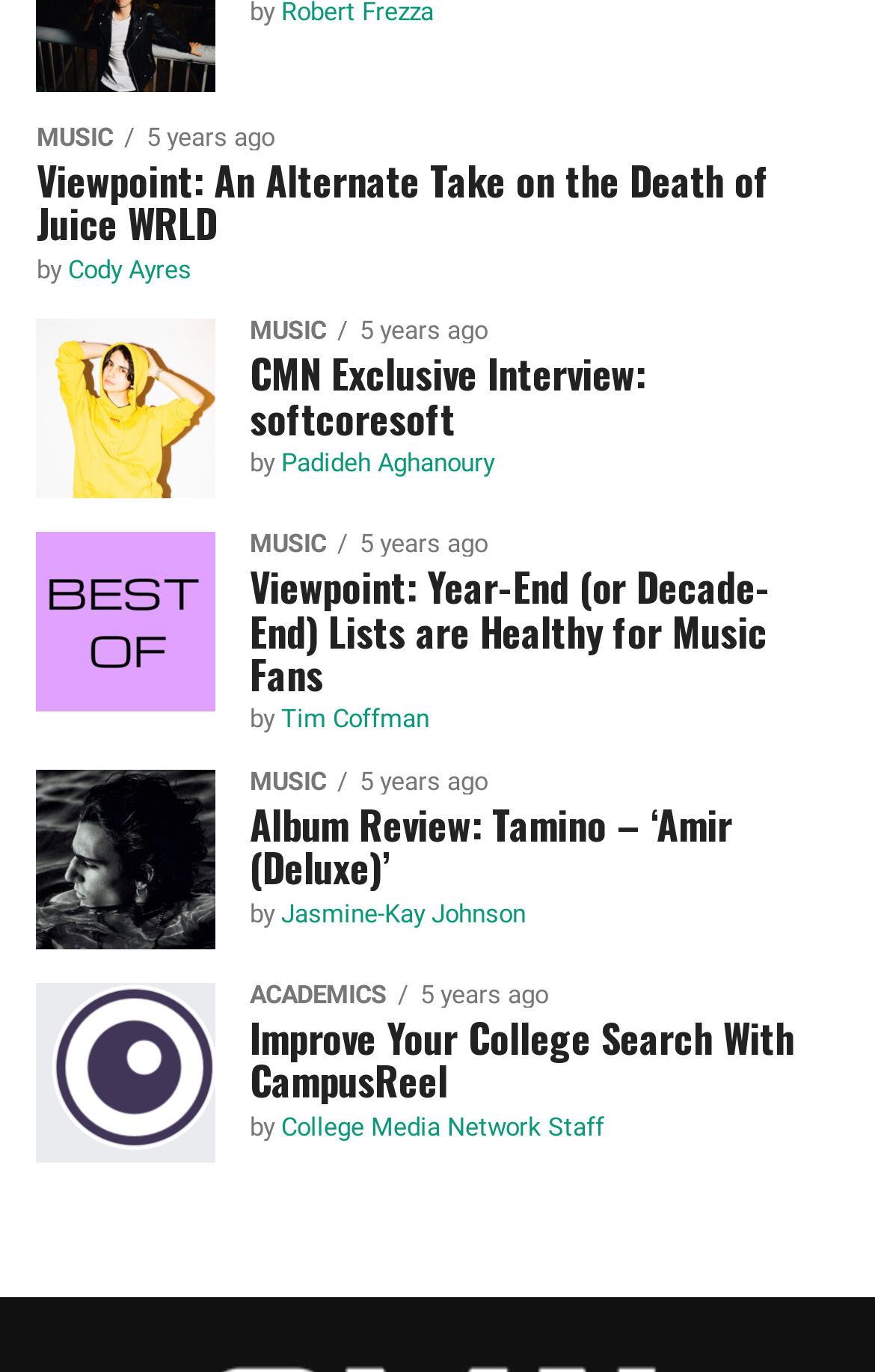Identify the bounding box coordinates of the HTML element based on this description: "Tim Coffman".

[0.321, 0.514, 0.49, 0.535]